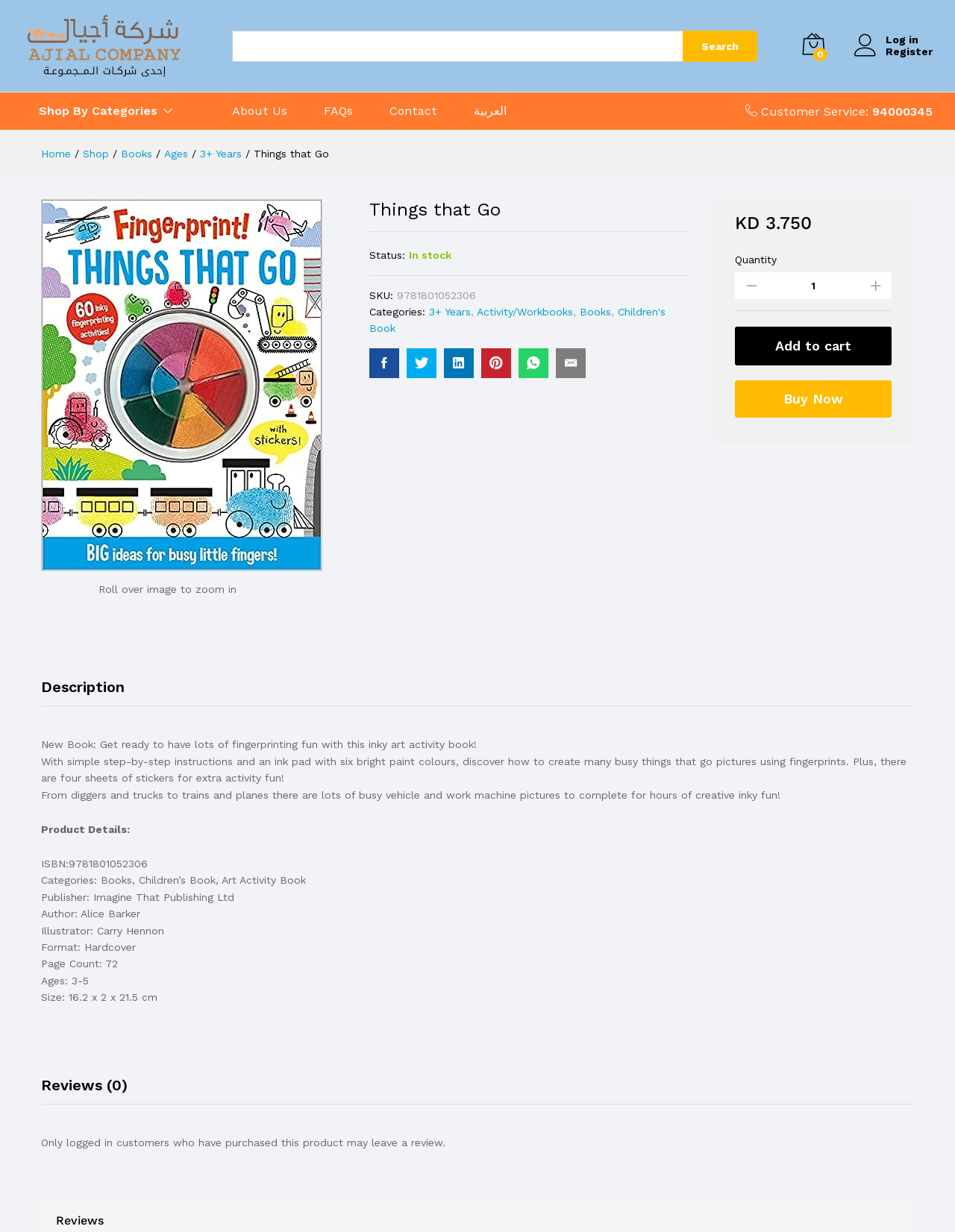Use a single word or phrase to answer the question: What is the age range for the book?

3-5